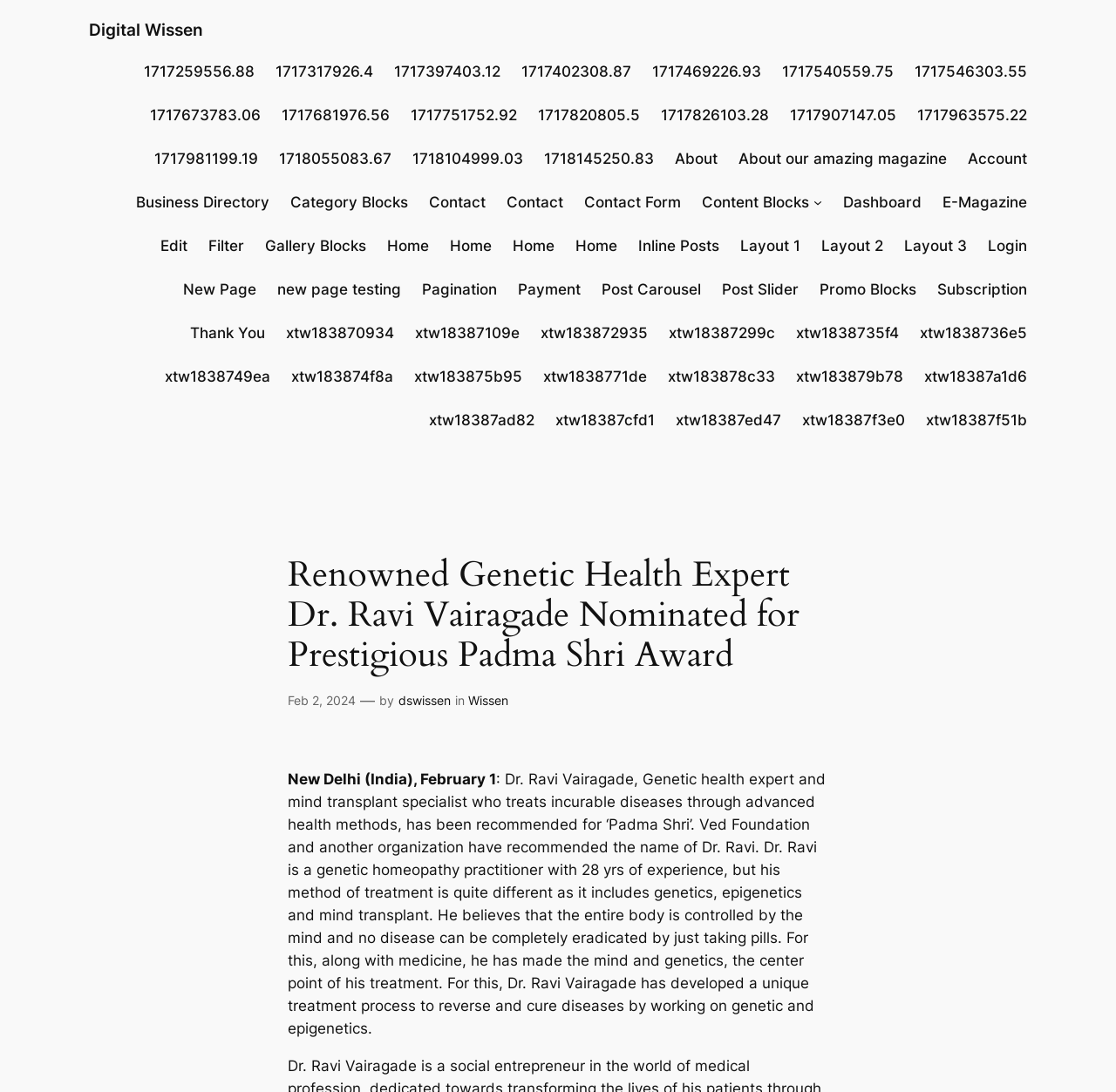Can you specify the bounding box coordinates of the area that needs to be clicked to fulfill the following instruction: "Open the 'Business Directory'"?

[0.122, 0.175, 0.242, 0.196]